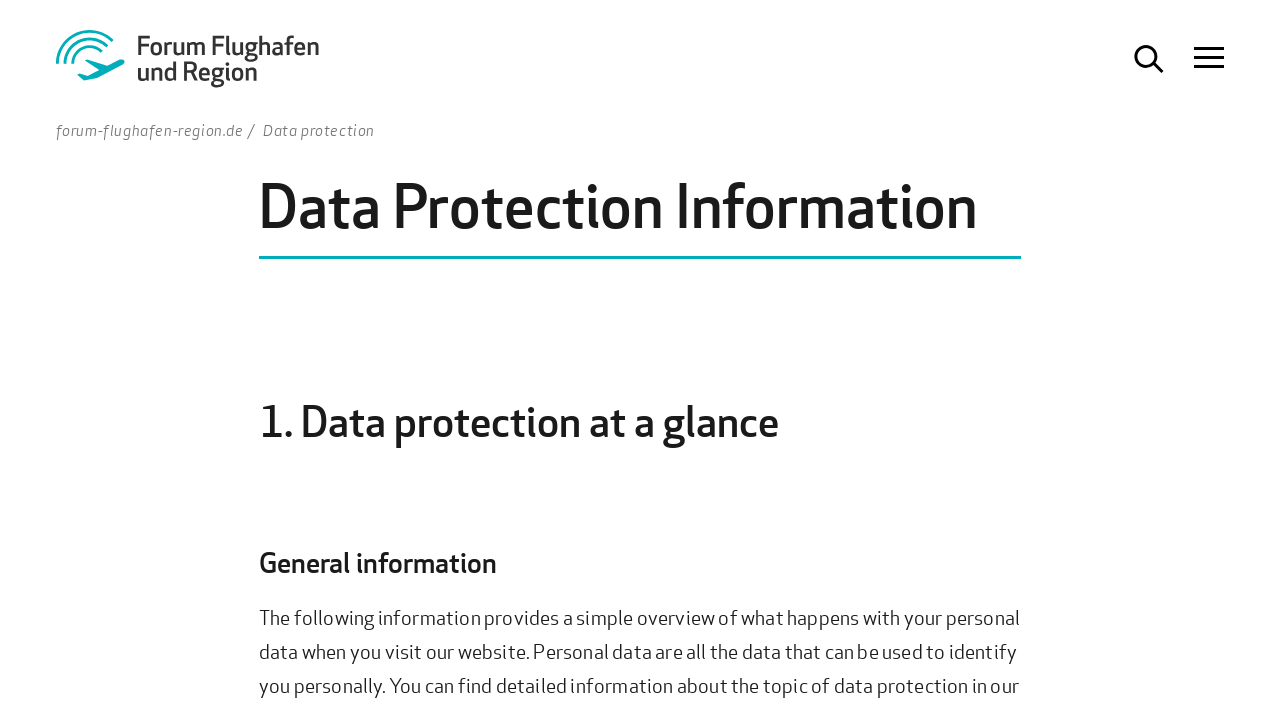Extract the top-level heading from the webpage and provide its text.

Data Protection Information